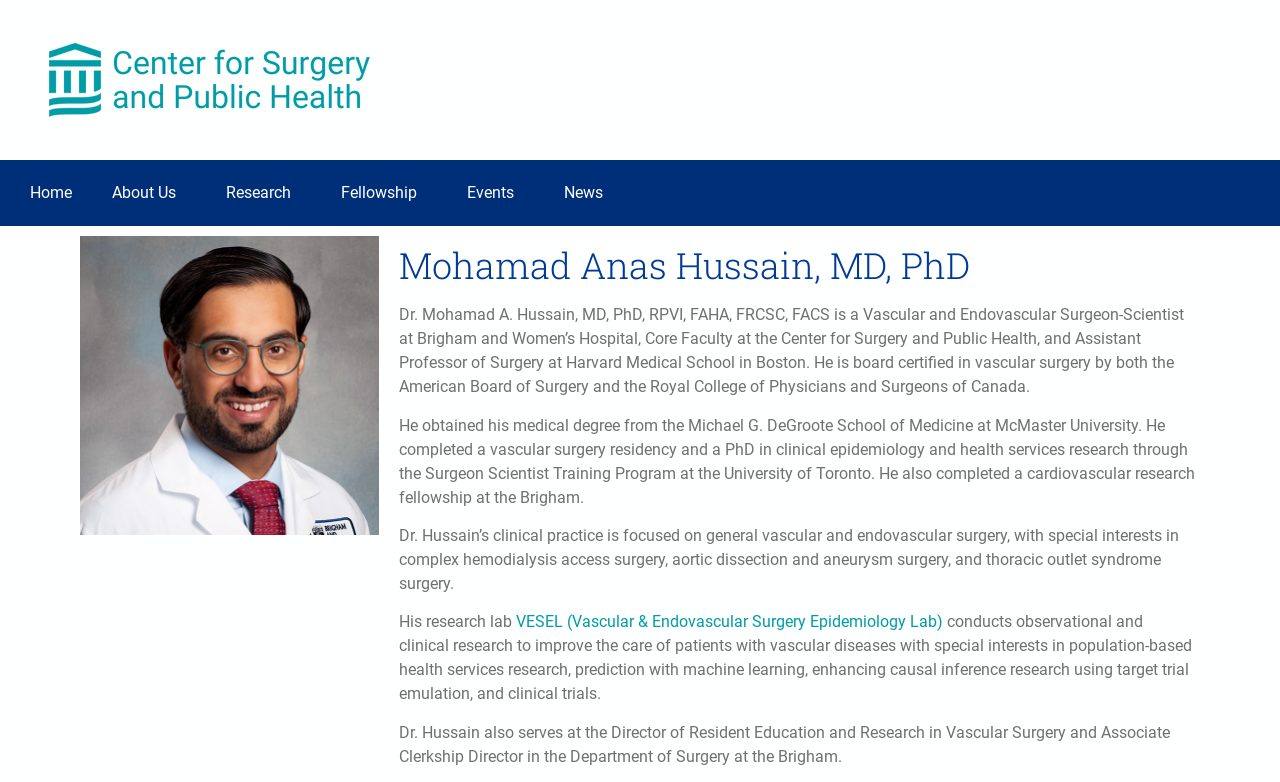Answer the question with a single word or phrase: 
How many links are in the top navigation menu?

6